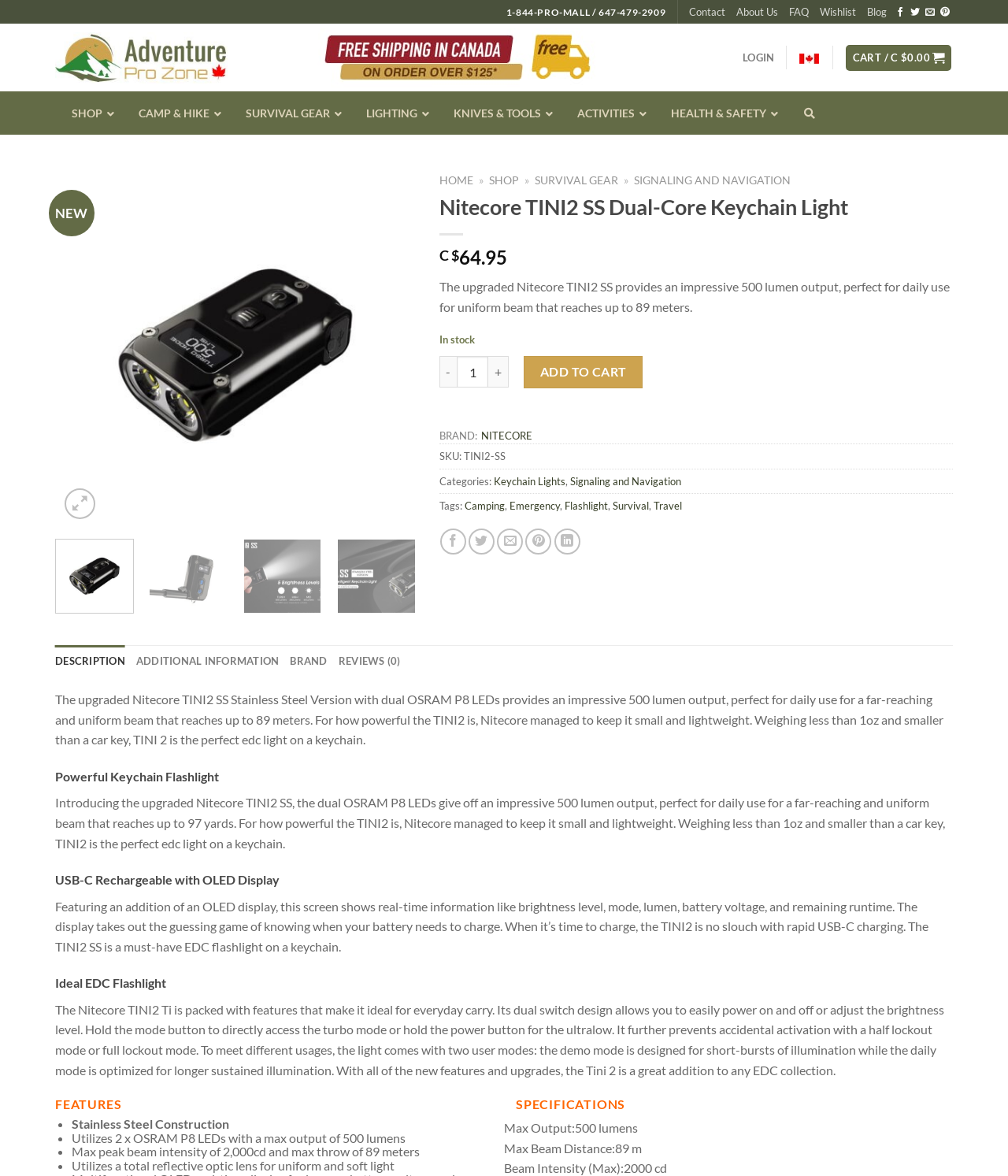Locate the bounding box coordinates of the element to click to perform the following action: 'Click on the 'ADD TO CART' button'. The coordinates should be given as four float values between 0 and 1, in the form of [left, top, right, bottom].

[0.52, 0.303, 0.638, 0.33]